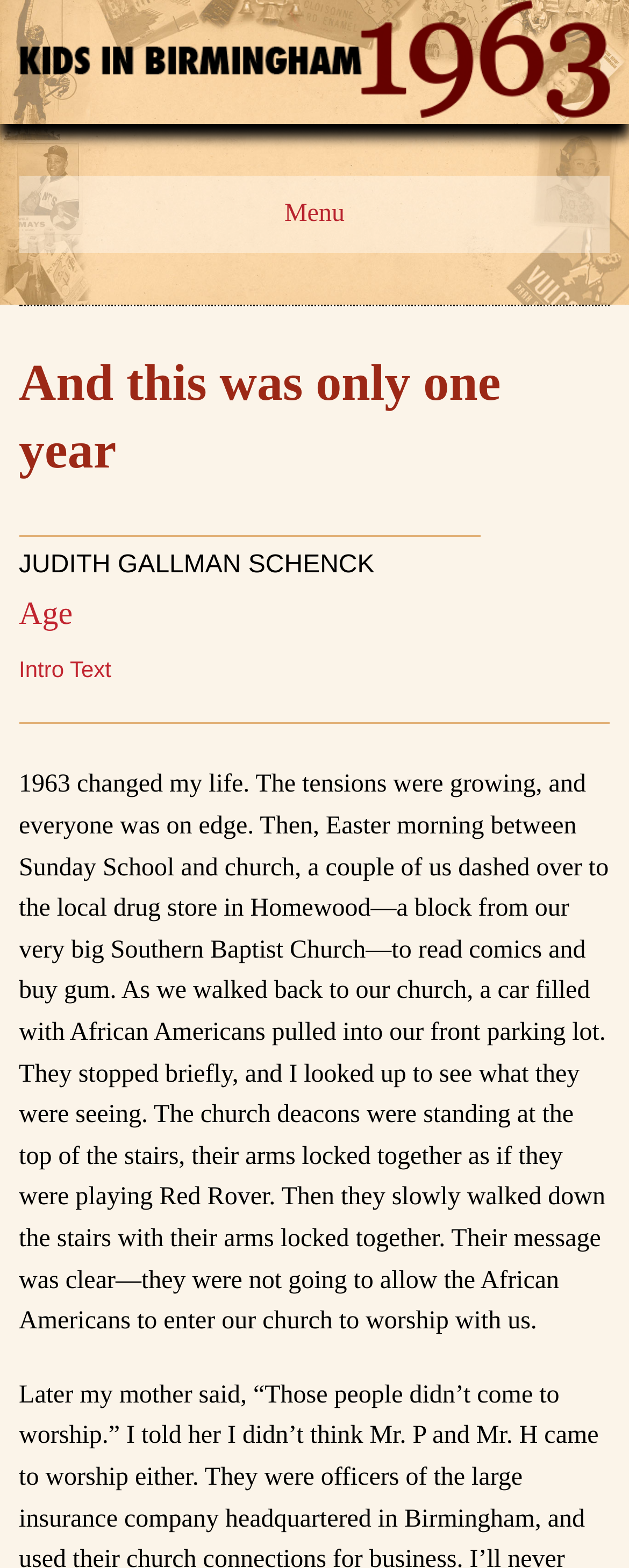What is the name of the church mentioned?
Provide a detailed answer to the question, using the image to inform your response.

The name of the church is mentioned in the title of the webpage, 'Bombing of 16th Street Baptist Church | 1963 Events | Kids In Birmingham 1963 | Page 2', and also in the content of the webpage, specifically in the text '...our very big Southern Baptist Church...'.